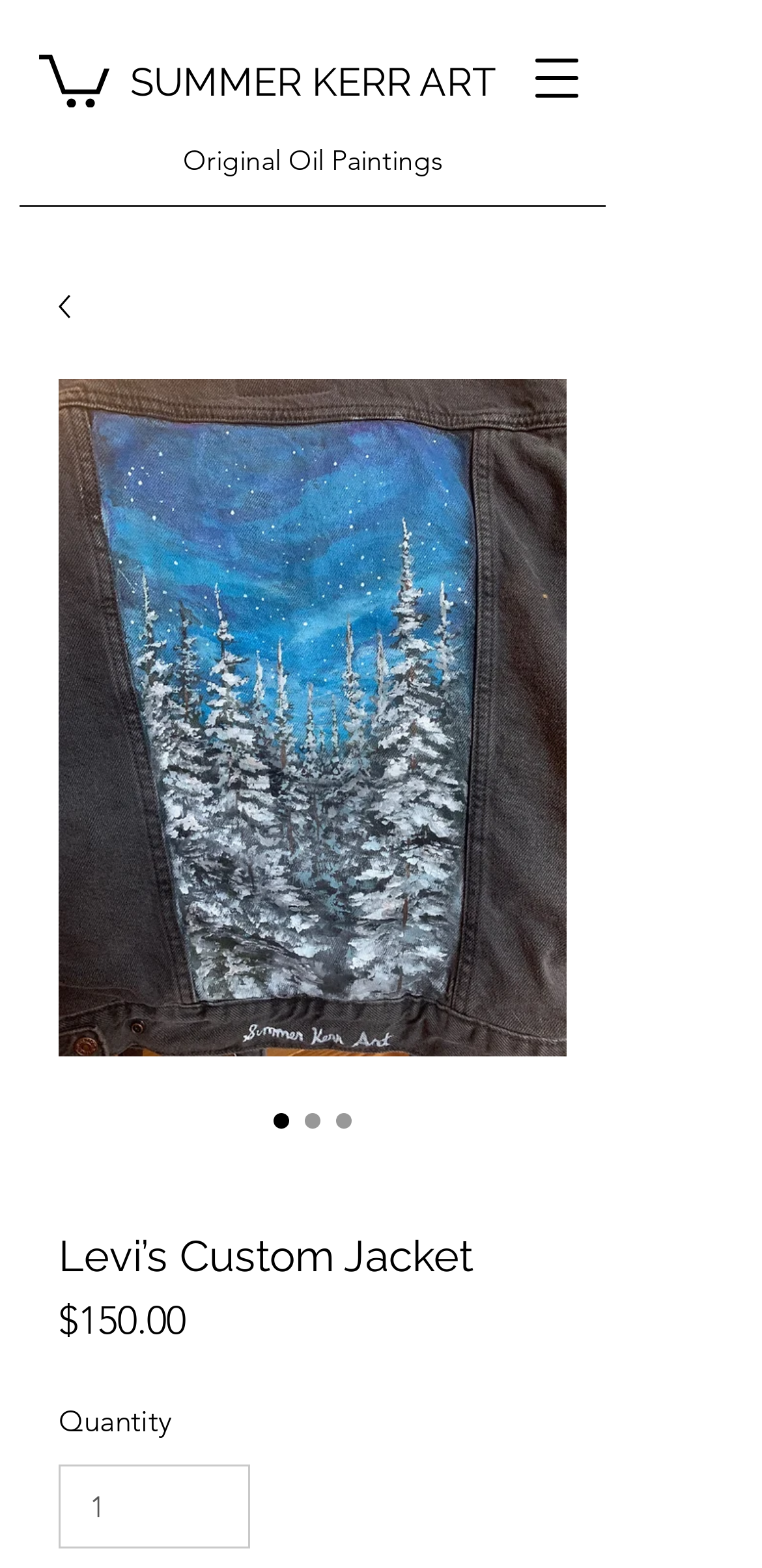What is the current quantity of the Levi's Custom Jacket?
Answer the question with a detailed and thorough explanation.

The current quantity of the Levi's Custom Jacket can be found in the 'Quantity' section, where the spinbutton is set to 1.